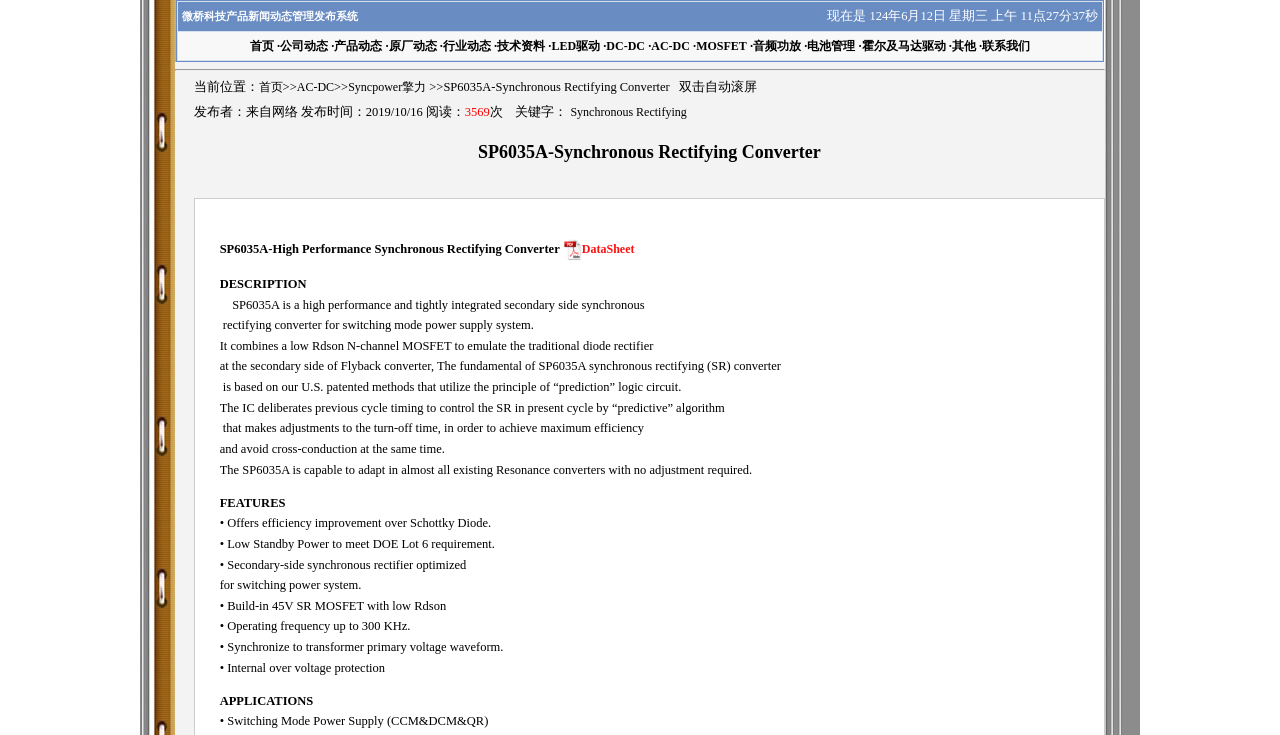Please determine the bounding box coordinates of the section I need to click to accomplish this instruction: "Click the '联系我们' link".

[0.767, 0.053, 0.805, 0.072]